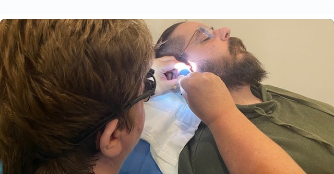What is the patient's position during the procedure?
Please use the visual content to give a single word or phrase answer.

Reclined comfortably